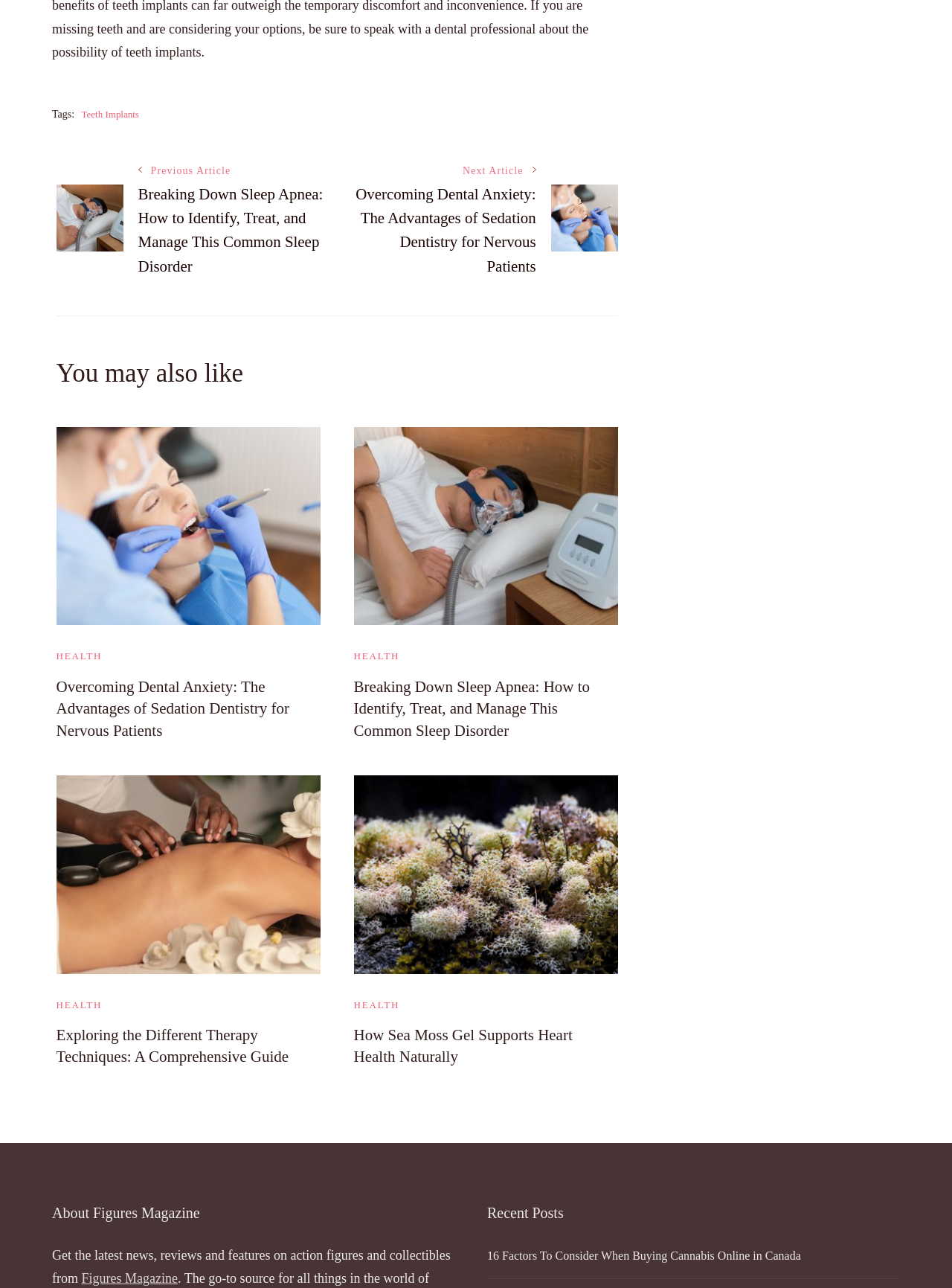What is the name of the magazine mentioned at the bottom of the page?
Using the visual information from the image, give a one-word or short-phrase answer.

Figures Magazine